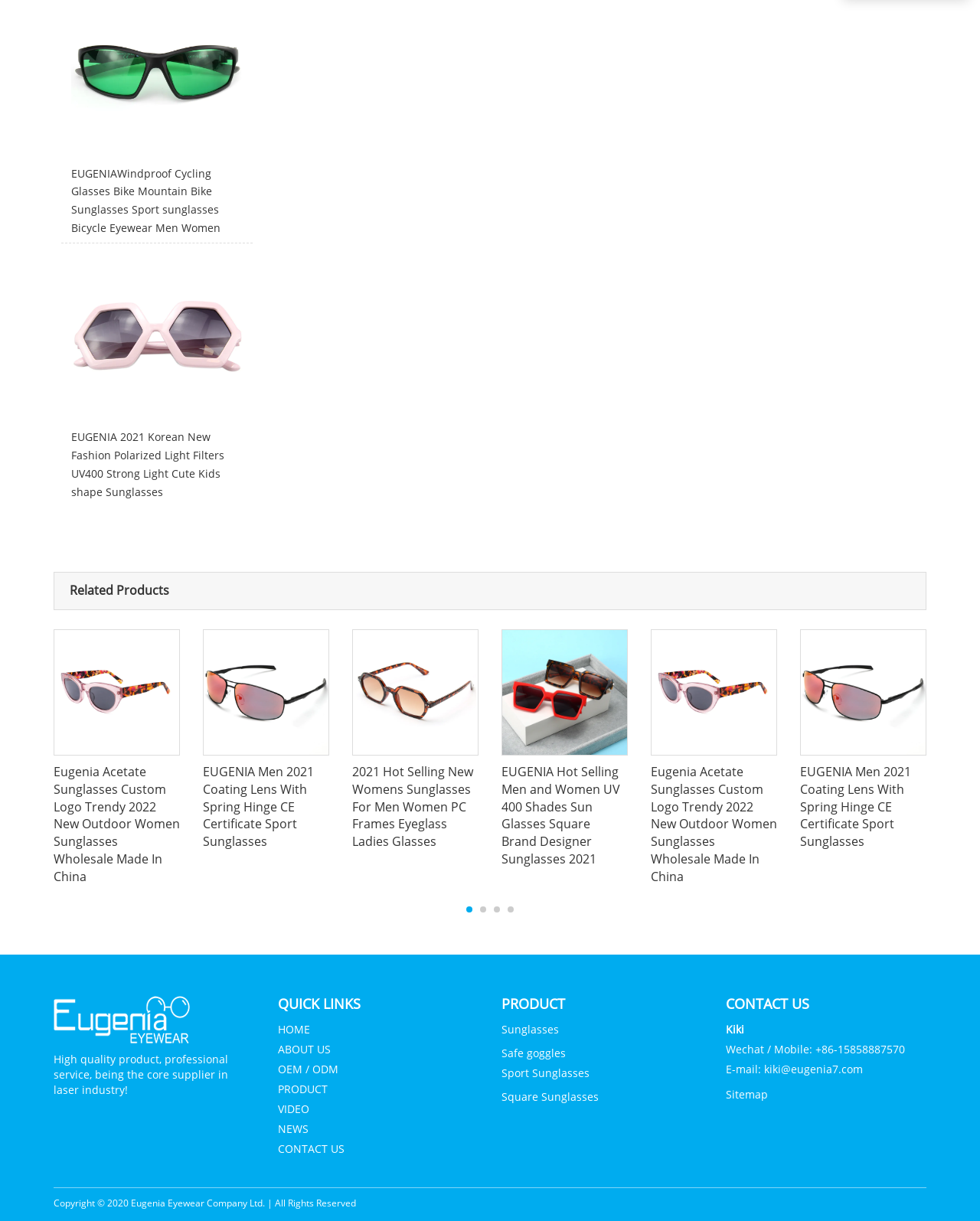Bounding box coordinates are to be given in the format (top-left x, top-left y, bottom-right x, bottom-right y). All values must be floating point numbers between 0 and 1. Provide the bounding box coordinate for the UI element described as: VIDEO

[0.283, 0.902, 0.315, 0.914]